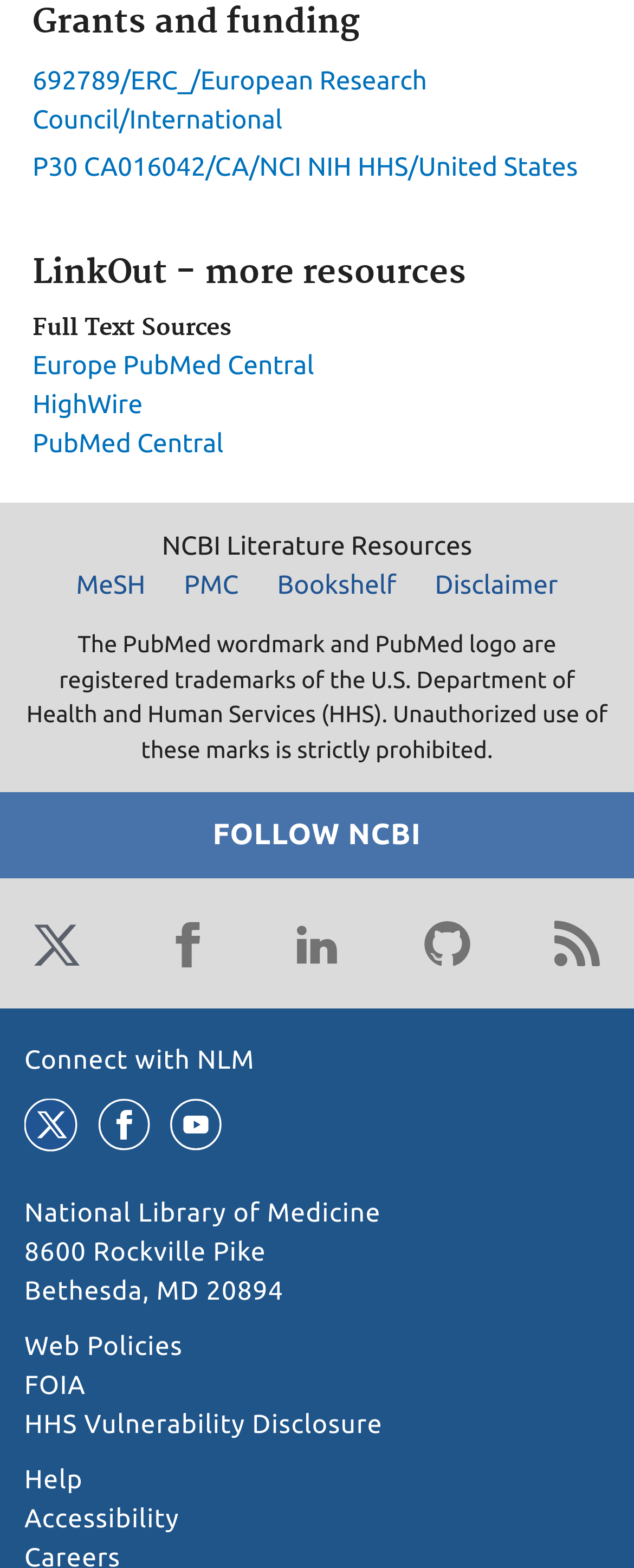Locate the bounding box coordinates of the area that needs to be clicked to fulfill the following instruction: "Follow NCBI on Twitter". The coordinates should be in the format of four float numbers between 0 and 1, namely [left, top, right, bottom].

[0.038, 0.581, 0.141, 0.623]